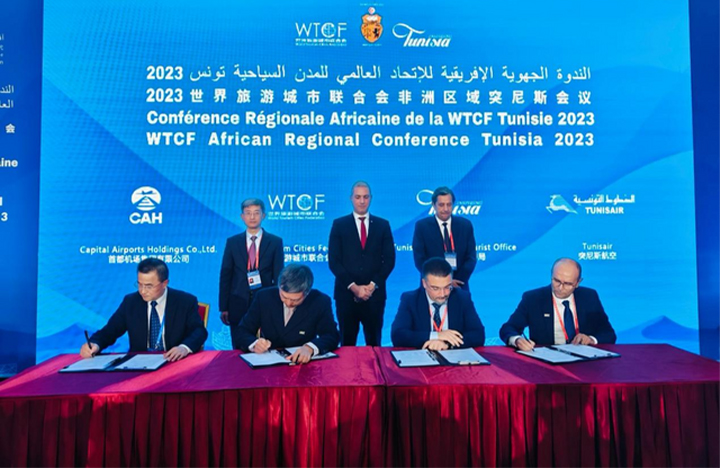Utilize the details in the image to give a detailed response to the question: How many prominent figures are seated at the table?

The number of prominent figures seated at the table can be determined by reading the caption, which explicitly states that five prominent figures are seated at the table, each preparing to sign the letter of intent.